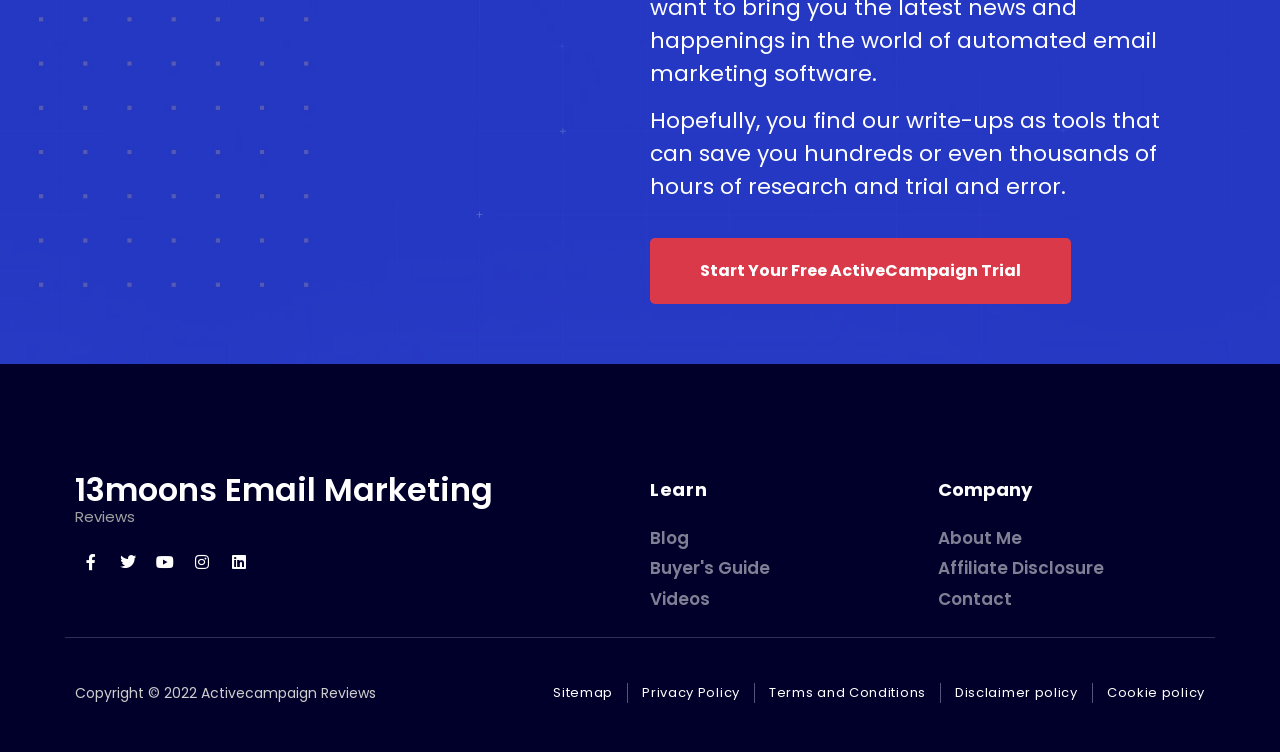With reference to the screenshot, provide a detailed response to the question below:
What is the purpose of the 'Learn' section?

The 'Learn' section on this webpage appears to provide resources for users to learn more about email marketing. This is evident from the presence of links like 'Blog', 'Buyer's Guide', and 'Videos' which suggest that users can access educational content related to email marketing.